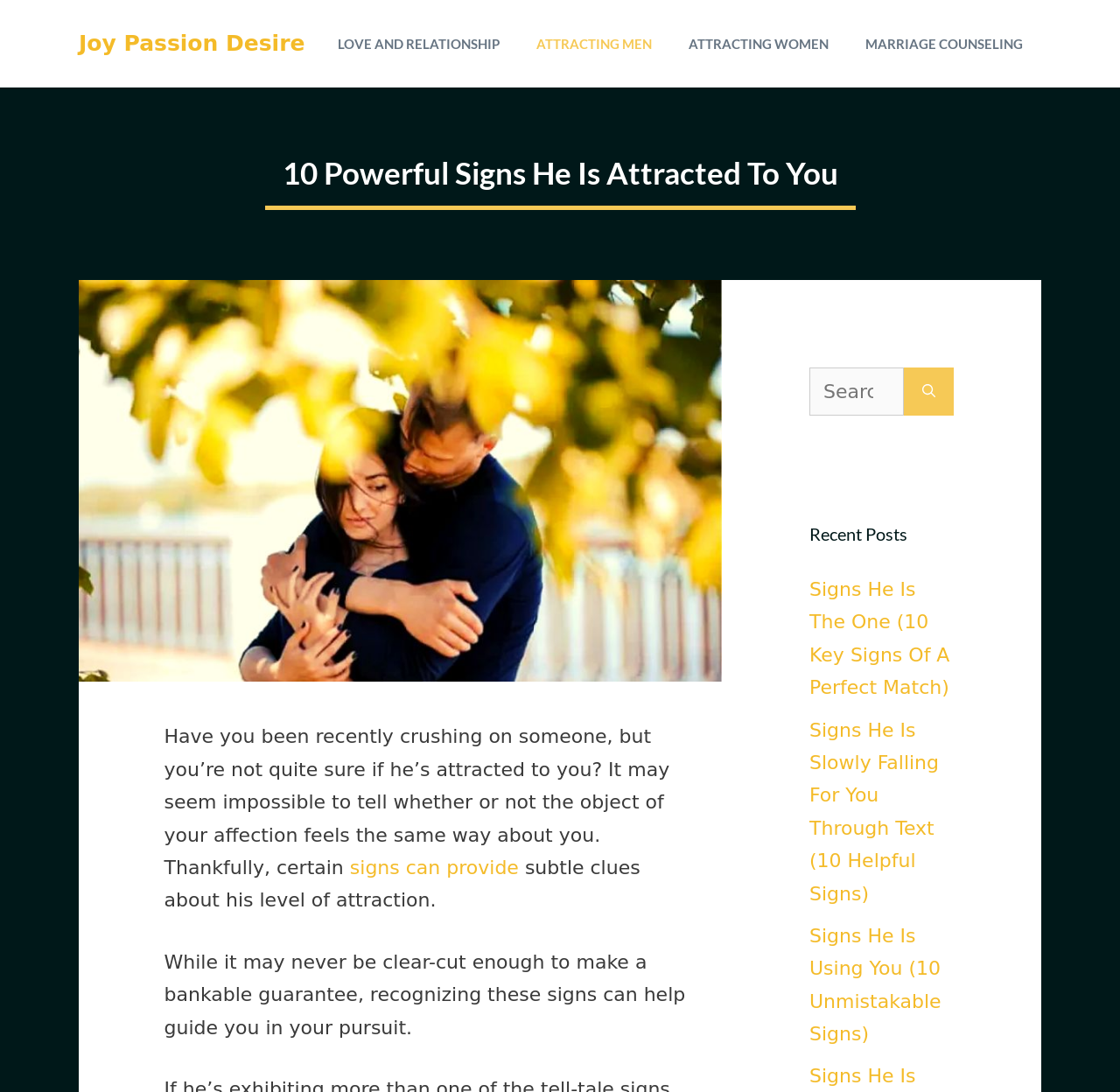Identify the bounding box coordinates of the specific part of the webpage to click to complete this instruction: "Visit the 'LOVE AND RELATIONSHIP' page".

[0.285, 0.0, 0.462, 0.08]